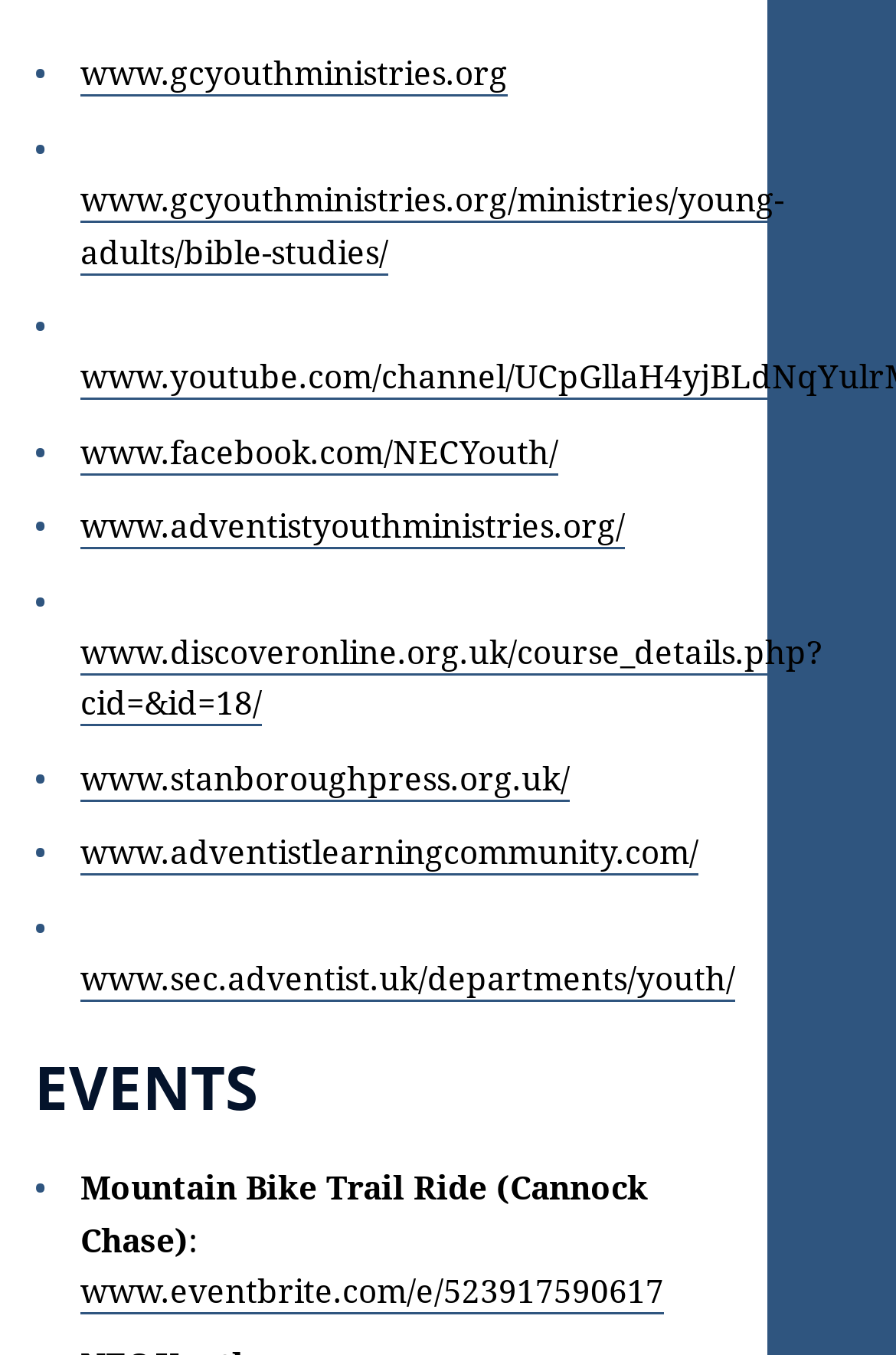Identify the bounding box coordinates of the specific part of the webpage to click to complete this instruction: "explore the Adventist Learning Community website".

[0.09, 0.612, 0.779, 0.646]